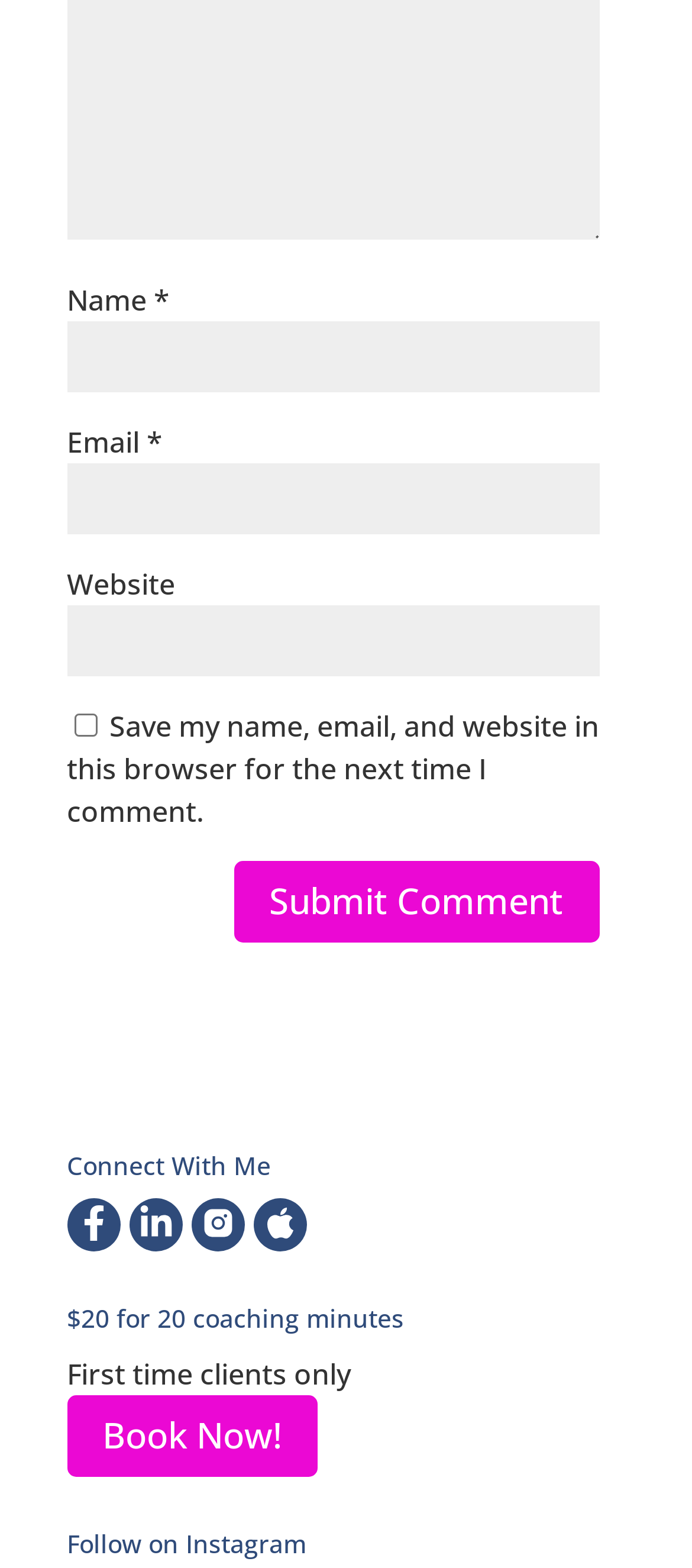What social media platforms are linked?
Deliver a detailed and extensive answer to the question.

I can see links to Facebook, Linkedin, and Instagram, each accompanied by an image, indicating that these social media platforms are linked.